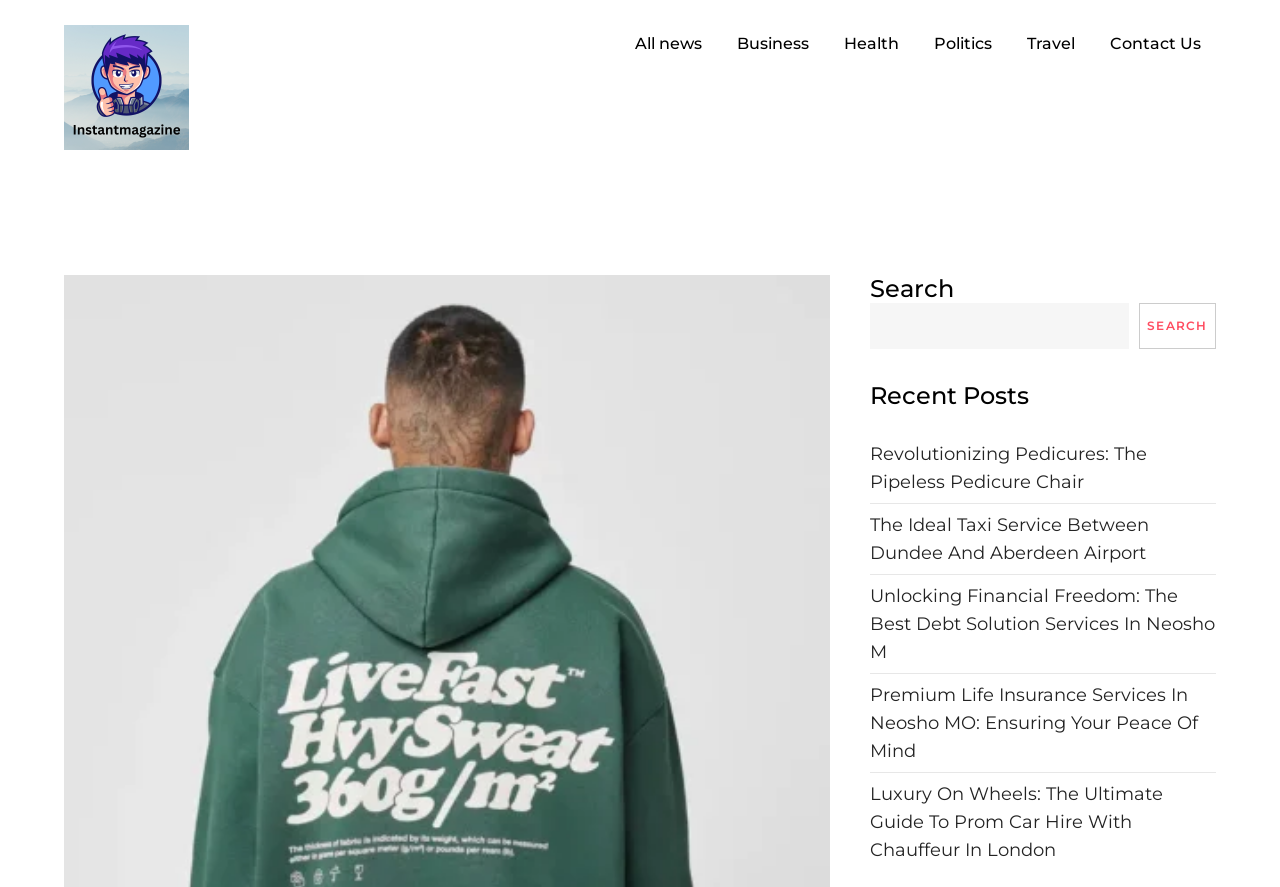Determine the bounding box coordinates of the clickable area required to perform the following instruction: "contact us". The coordinates should be represented as four float numbers between 0 and 1: [left, top, right, bottom].

[0.855, 0.016, 0.95, 0.083]